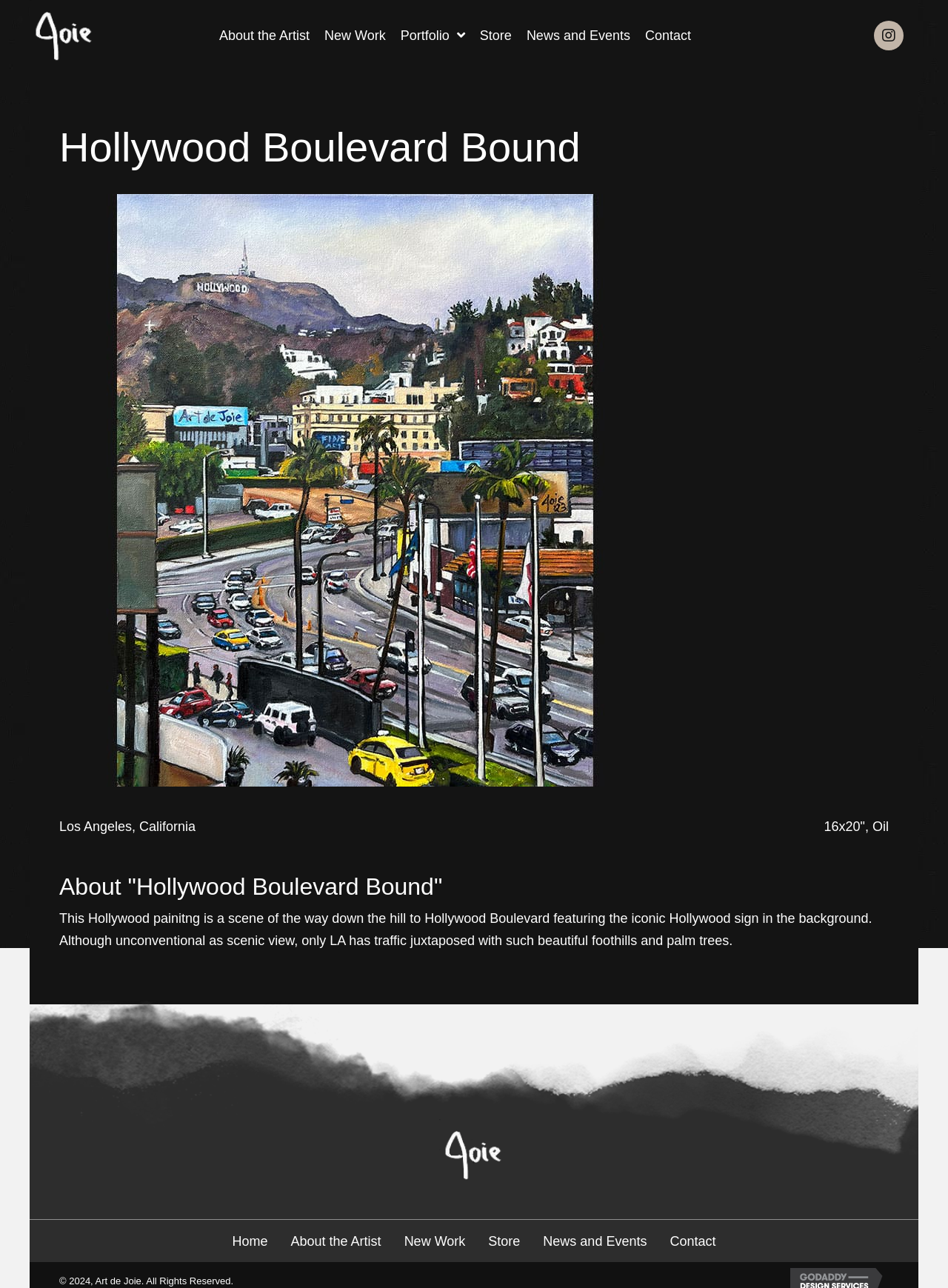Determine the primary headline of the webpage.

Hollywood Boulevard Bound